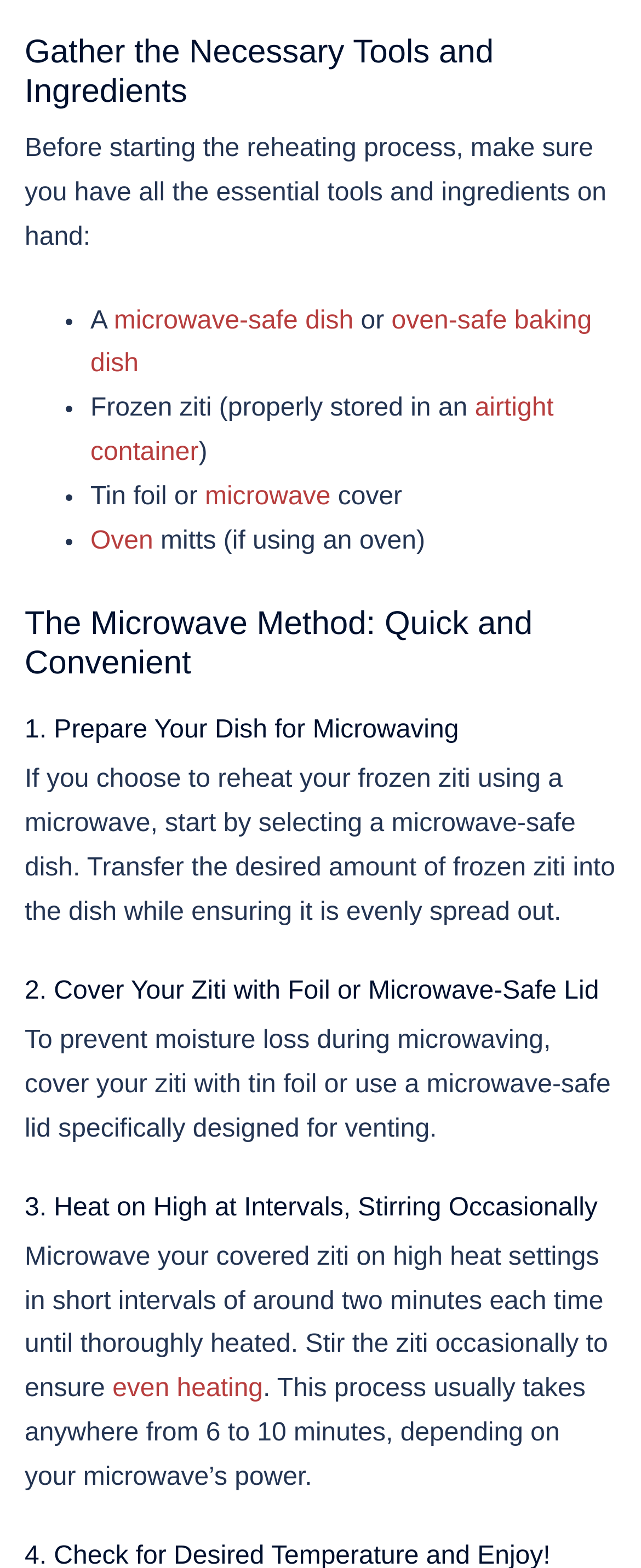Please find the bounding box for the UI element described by: "microwave".

[0.32, 0.308, 0.516, 0.326]